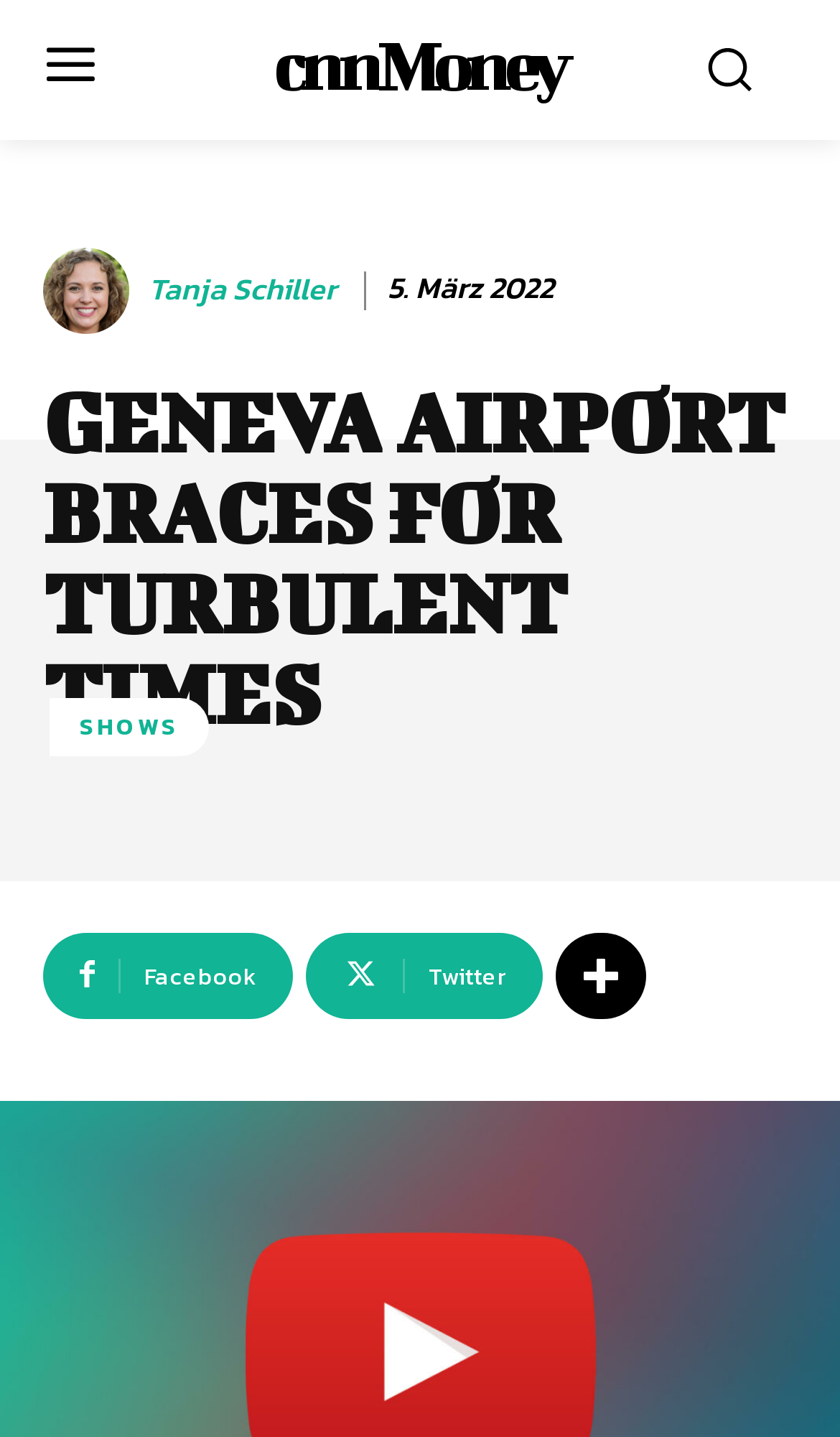Can you identify the bounding box coordinates of the clickable region needed to carry out this instruction: 'Follow Tanja Schiller on Facebook'? The coordinates should be four float numbers within the range of 0 to 1, stated as [left, top, right, bottom].

[0.051, 0.649, 0.349, 0.709]